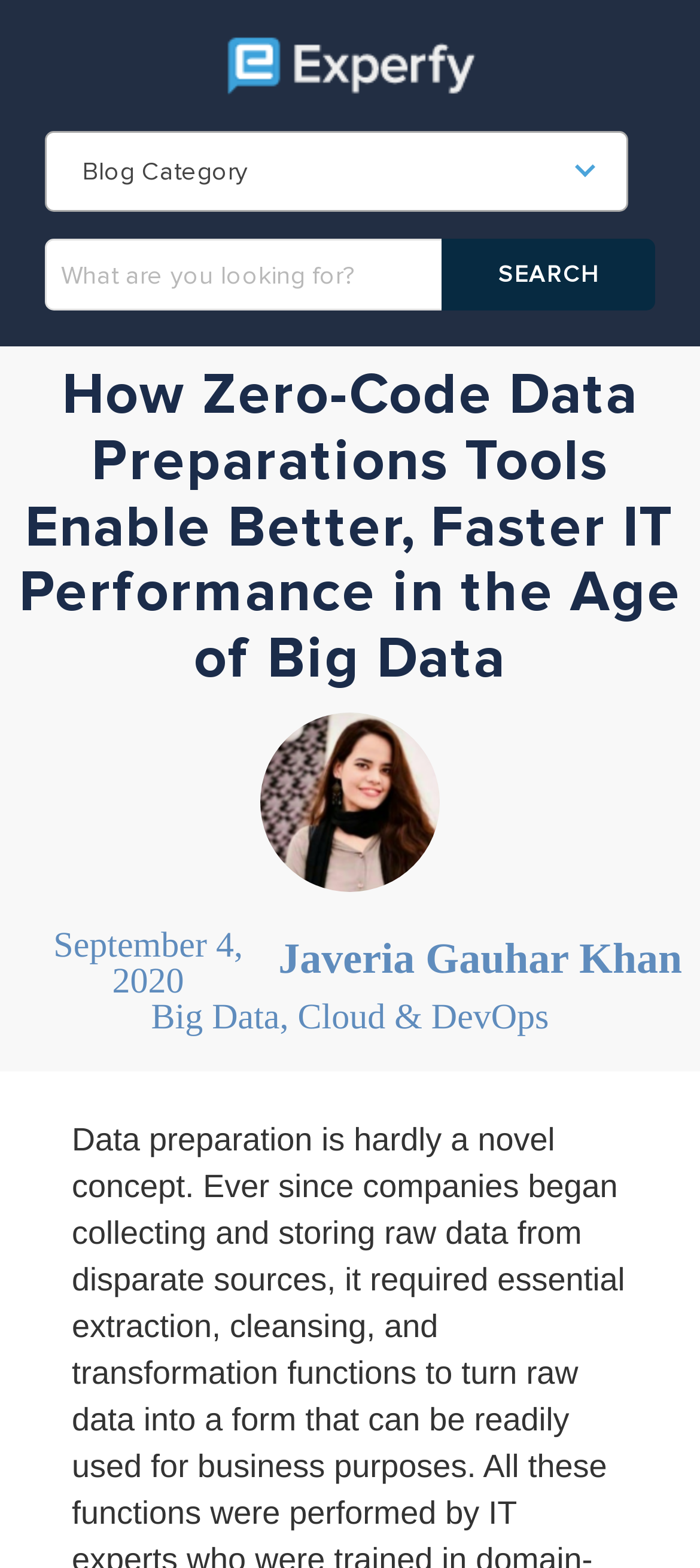Provide a one-word or short-phrase answer to the question:
What is the date of the blog post?

September 4, 2020